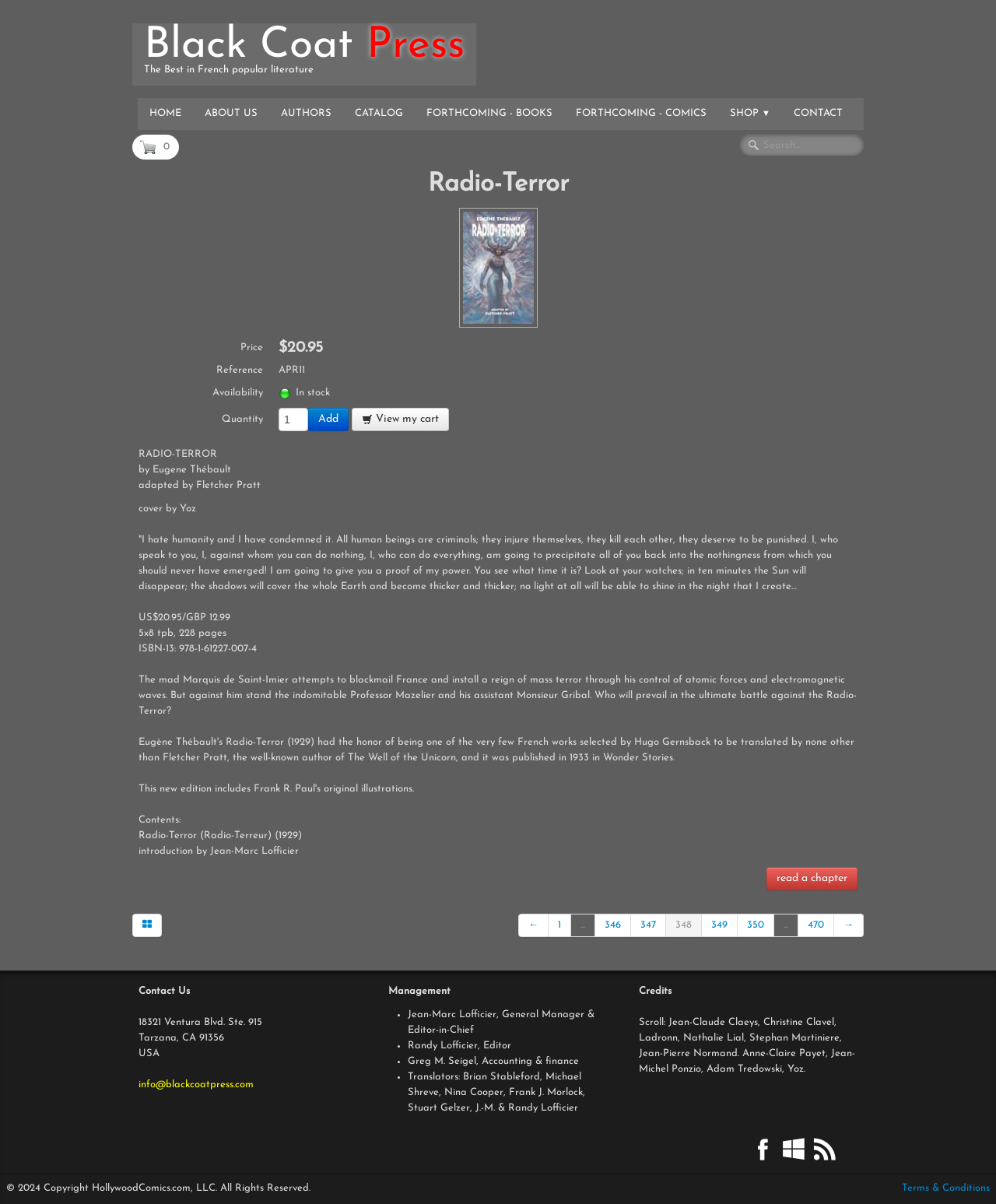What is the name of the book?
Can you provide a detailed and comprehensive answer to the question?

The name of the book can be found in the heading 'Radio-Terror' at the top of the webpage, and also in the text 'RADIO-TERROR' in the book description section.